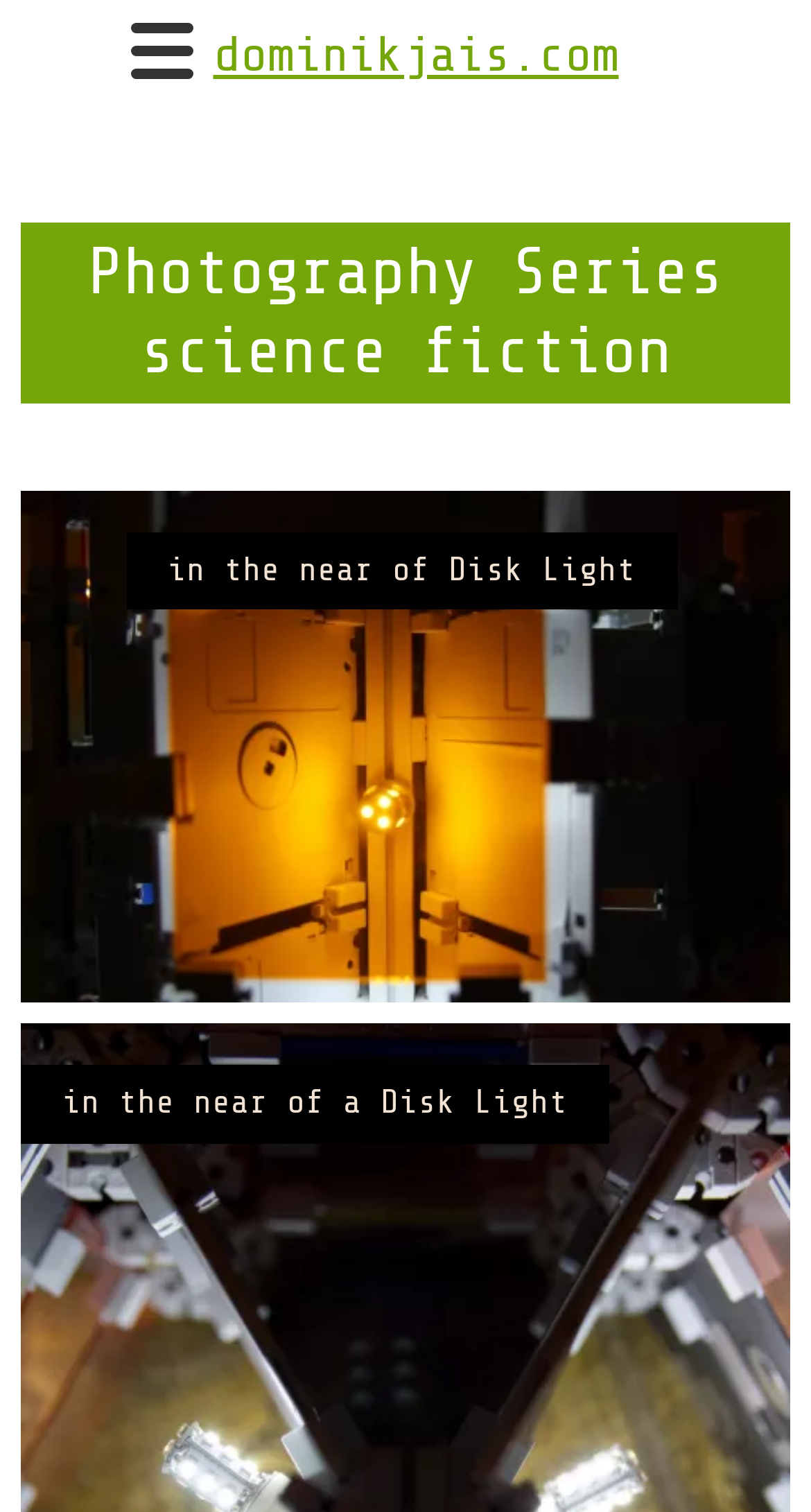Please reply to the following question using a single word or phrase: 
How many photography series are displayed?

1